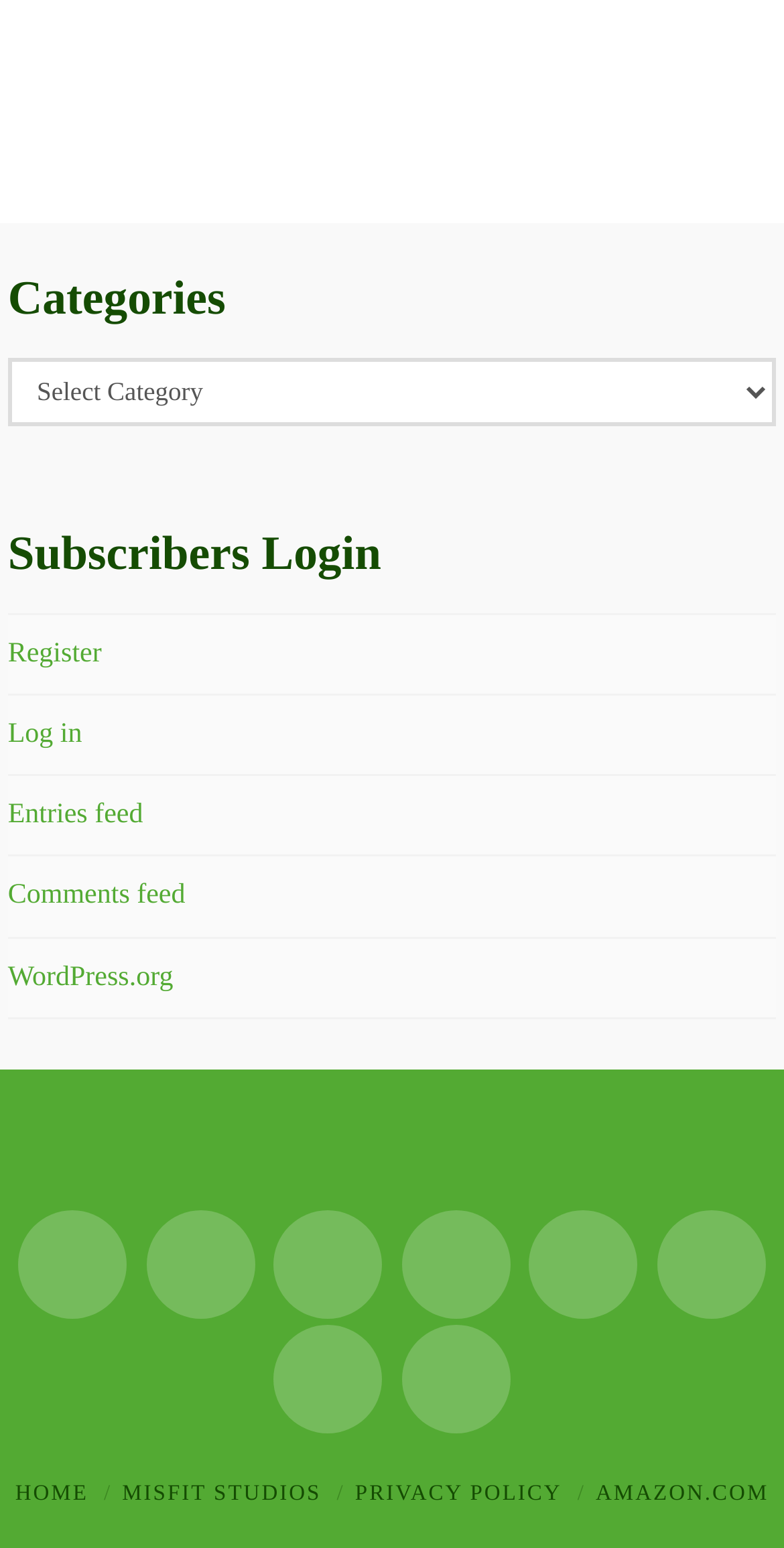Reply to the question with a brief word or phrase: How many login/register options are available?

2